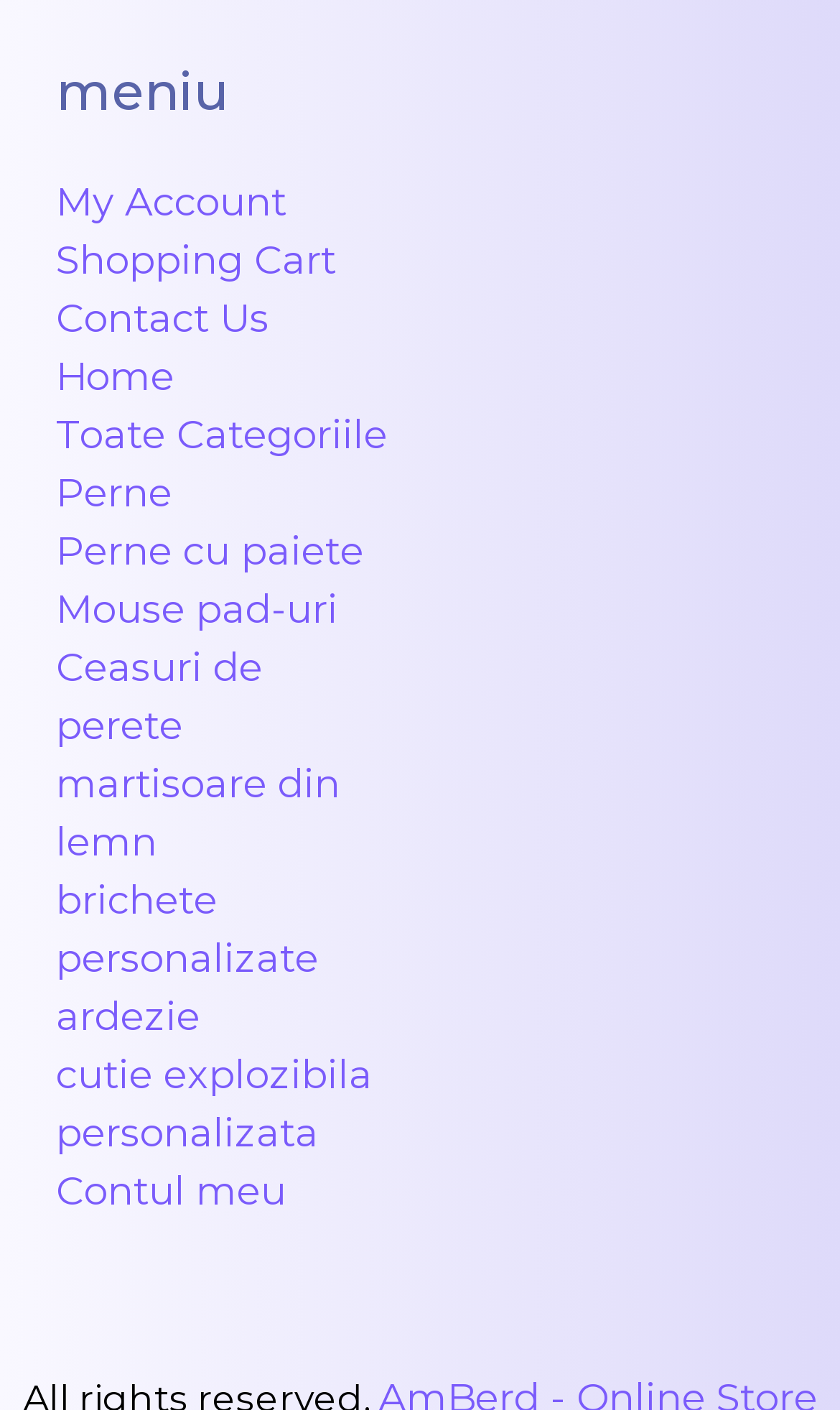Specify the bounding box coordinates for the region that must be clicked to perform the given instruction: "Click the Contact Us link".

None